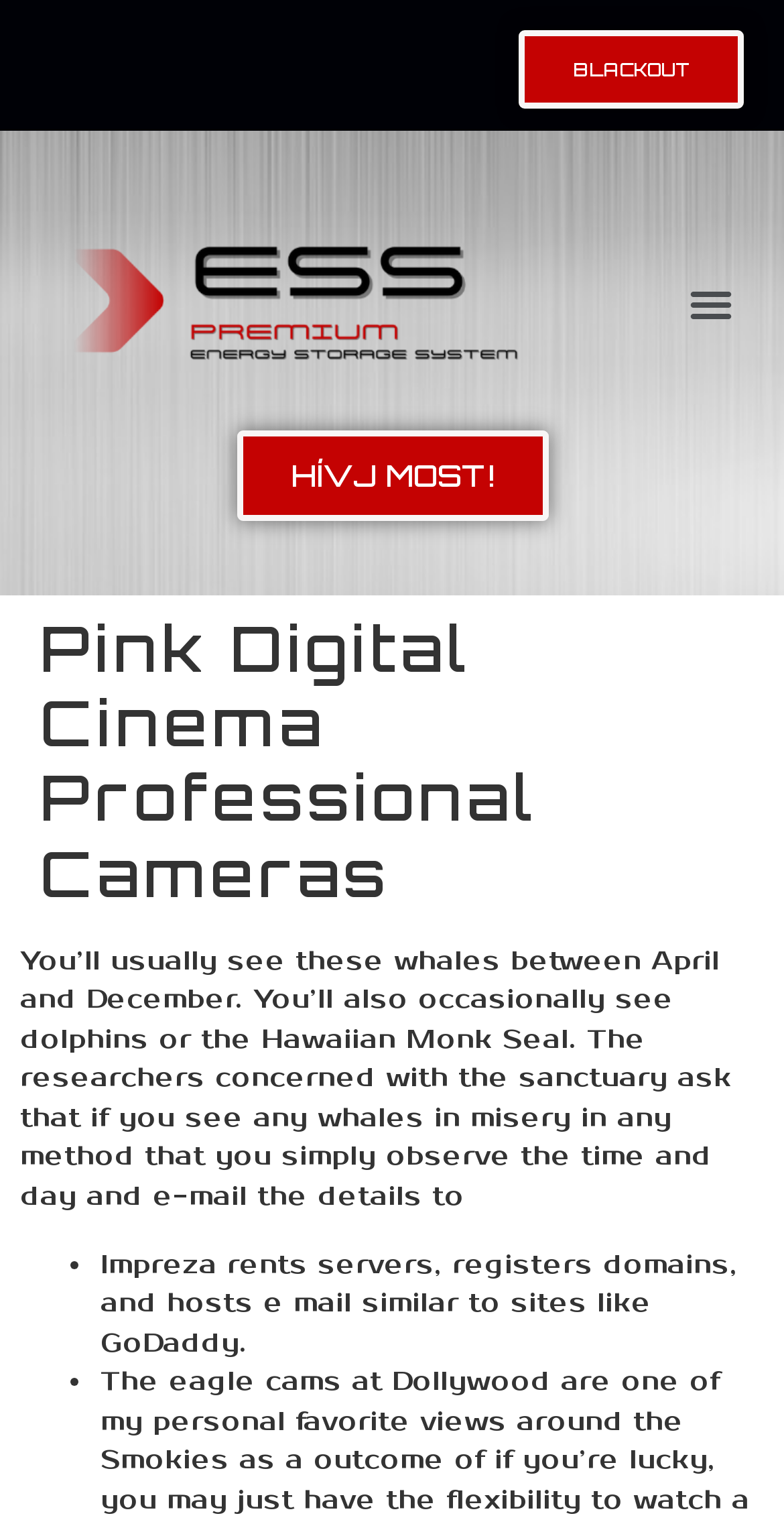What is the language of the link 'HÍVJ MOST!'?
Use the screenshot to answer the question with a single word or phrase.

Hungarian